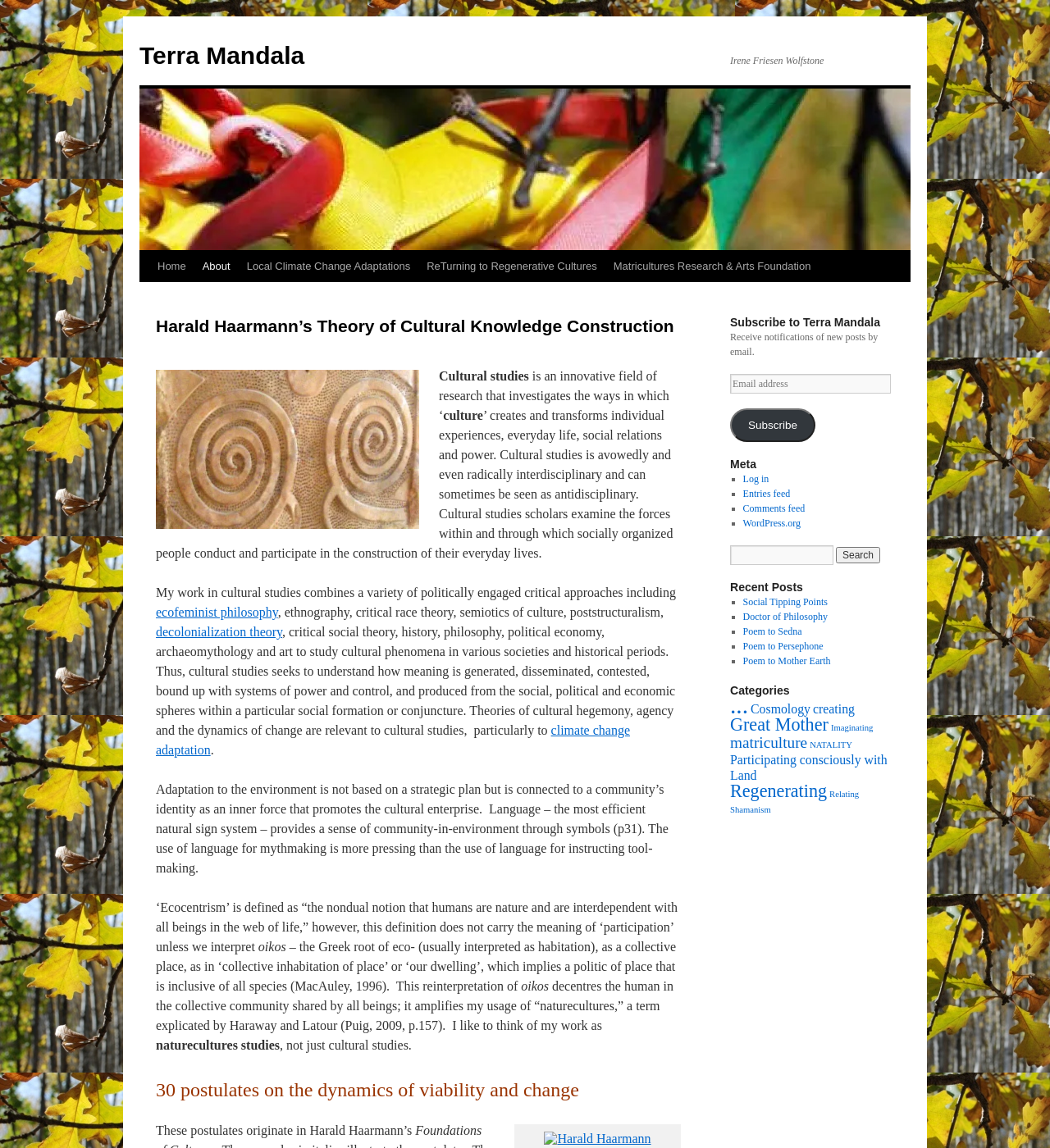Please determine the bounding box coordinates for the element that should be clicked to follow these instructions: "Subscribe to Terra Mandala".

[0.695, 0.274, 0.852, 0.287]